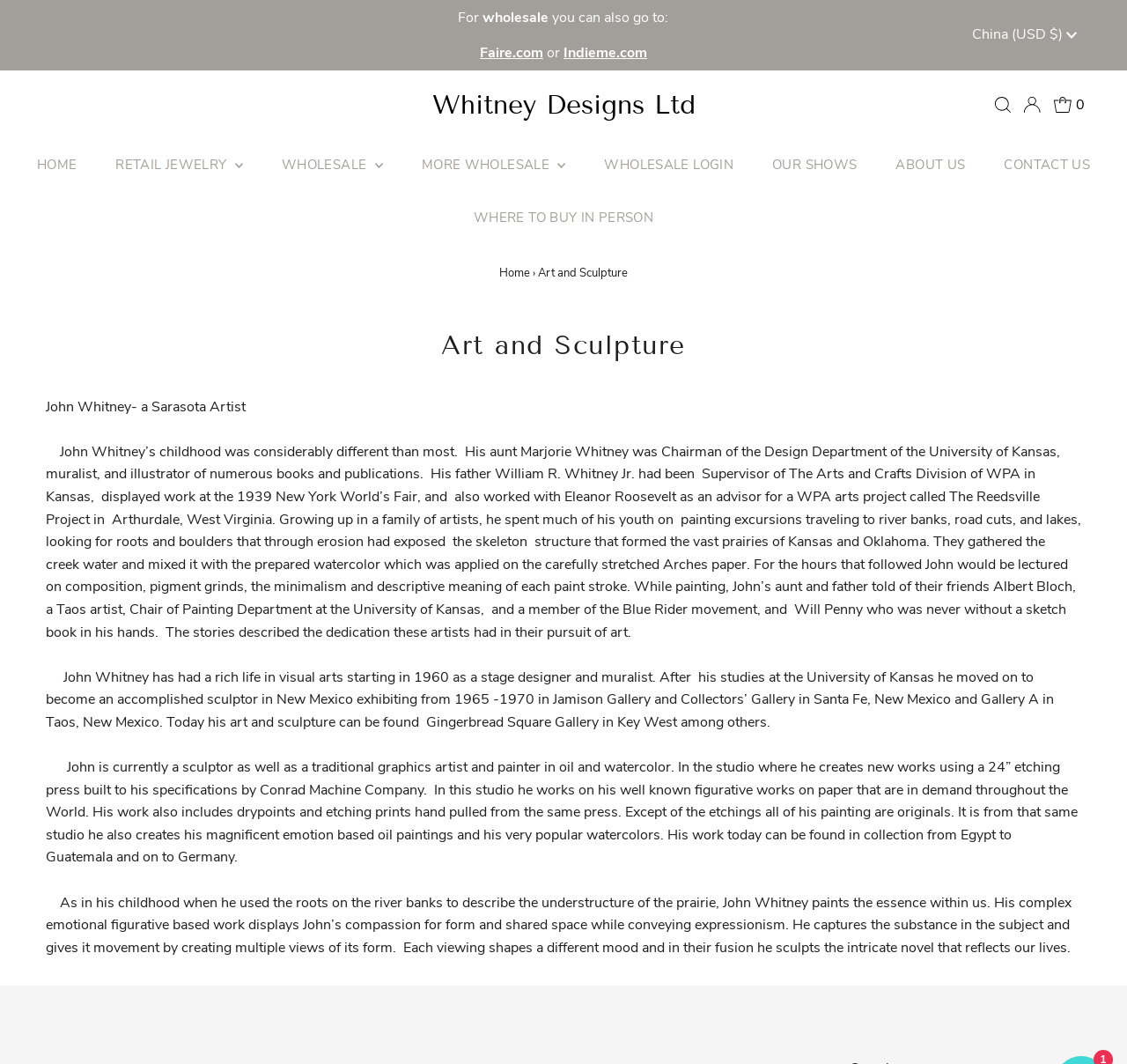Please determine the bounding box coordinates of the clickable area required to carry out the following instruction: "check announcements". The coordinates must be four float numbers between 0 and 1, represented as [left, top, right, bottom].

None